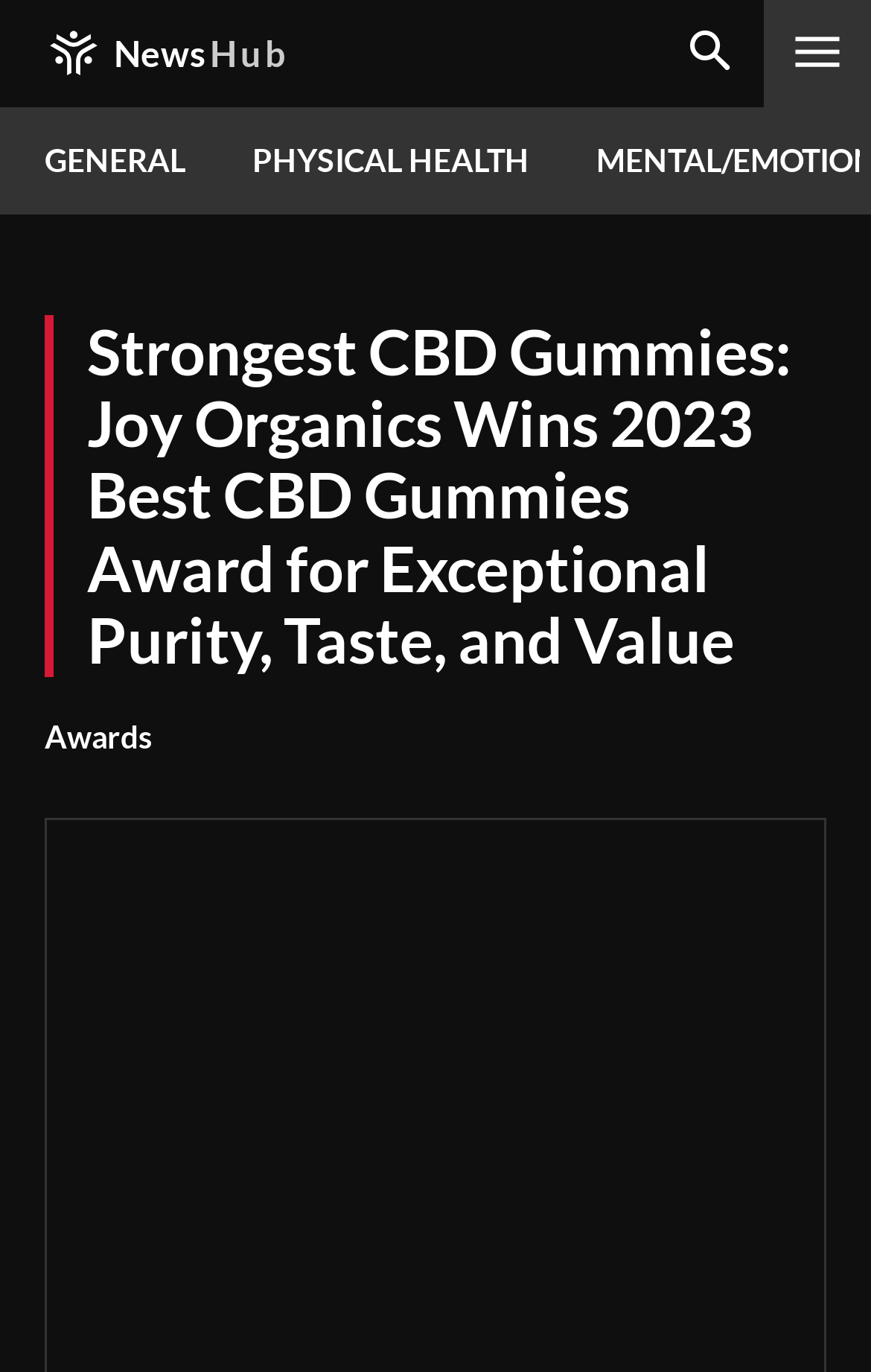Give a one-word or short phrase answer to the question: 
What is the category of the news article?

GENERAL